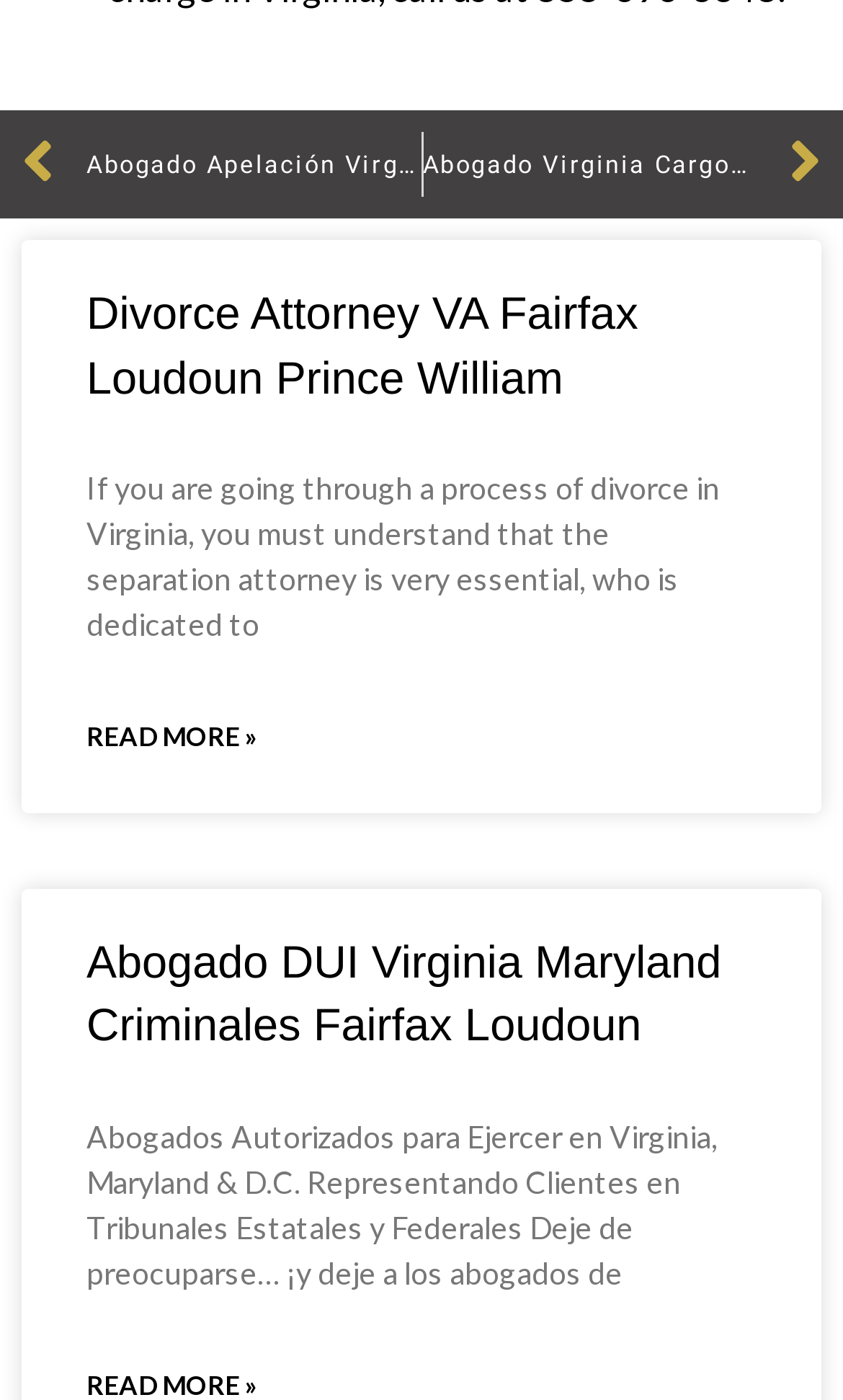How many headings are in the article section?
Using the image as a reference, answer the question with a short word or phrase.

2